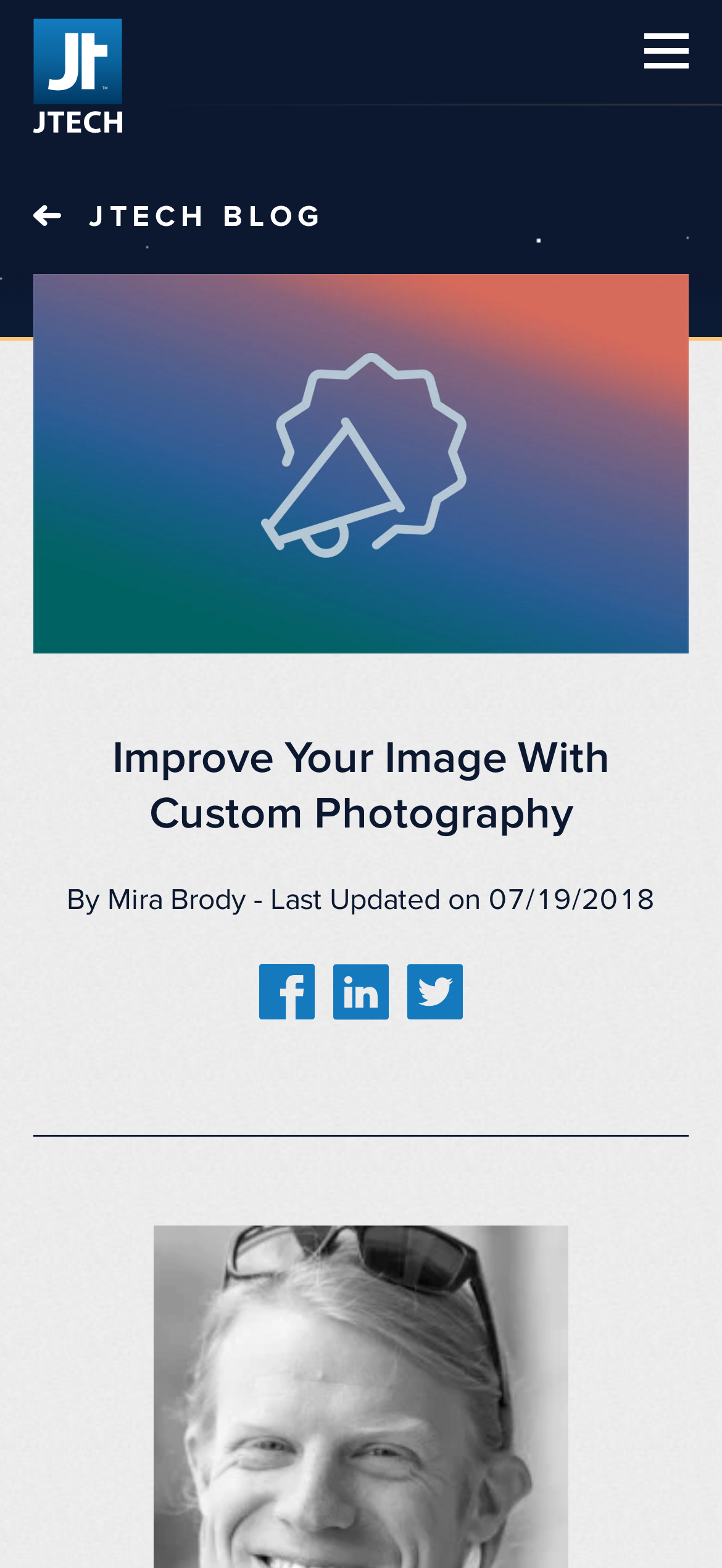Locate the UI element described as follows: "alt="JTech Communications Logo"". Return the bounding box coordinates as four float numbers between 0 and 1 in the order [left, top, right, bottom].

[0.046, 0.012, 0.169, 0.085]